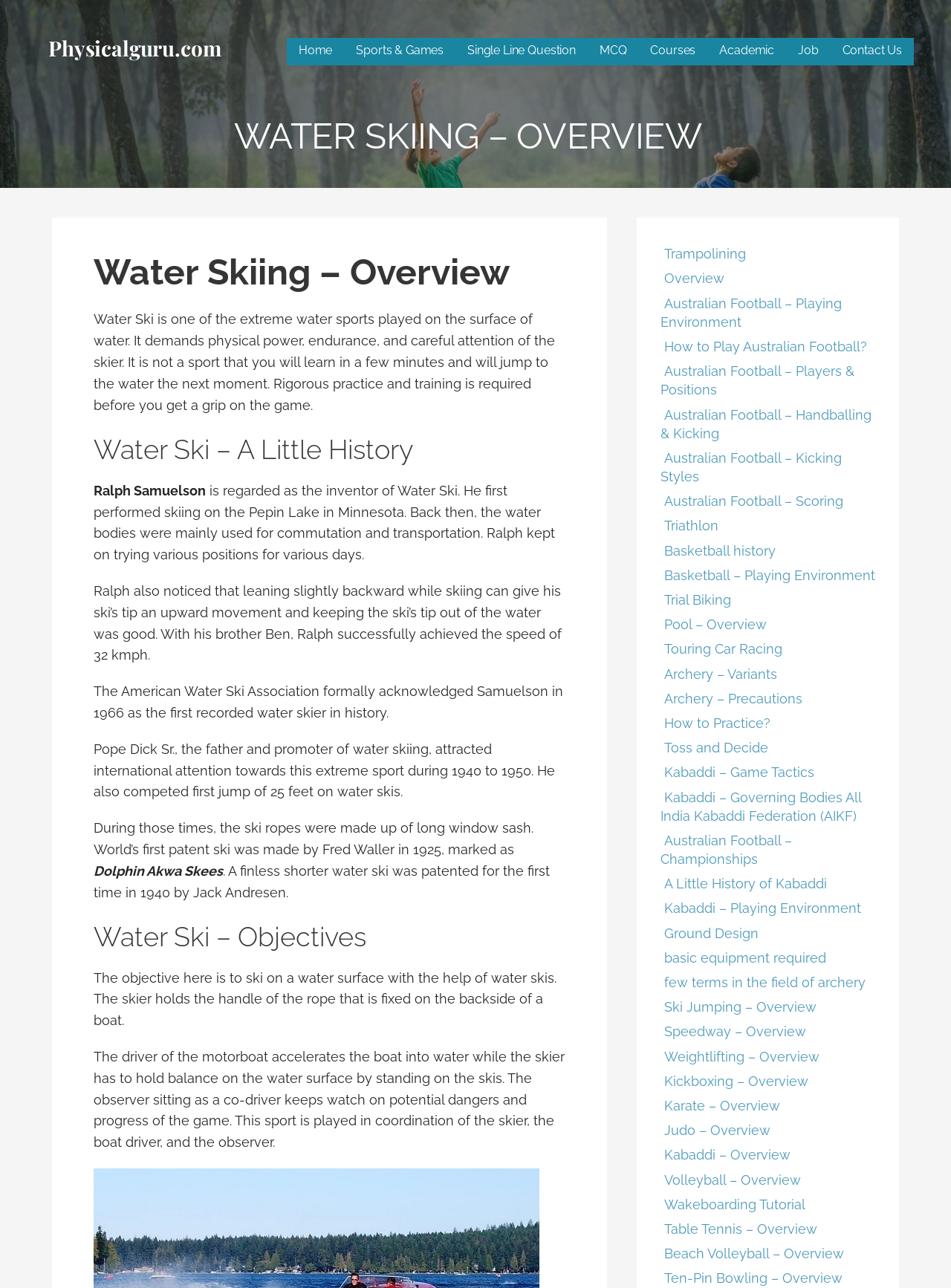Find the bounding box coordinates for the UI element whose description is: "Ground Design". The coordinates should be four float numbers between 0 and 1, in the format [left, top, right, bottom].

[0.694, 0.718, 0.797, 0.73]